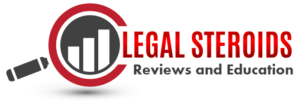Provide a comprehensive description of the image.

The image features a logo for "Legal Steroids," presented in a bold and striking design. The logo includes a magnifying glass icon, which suggests research and scrutiny, surrounding a stylized depiction of bar graphs that symbolize analysis and growth in fitness and bodybuilding. Above the graphic, the words "LEGAL STEROIDS" are prominently displayed in red, emphasizing the focus on accessible and compliant options in the realm of supplements. Below, the phrase "Reviews and Education" is presented in a contrasting color, reinforcing the brand’s commitment to informing consumers about safe and effective steroid alternatives. This logo encapsulates the mission of the site, which is to provide trustworthy reviews and insights related to legal steroids and overall health enhancement.